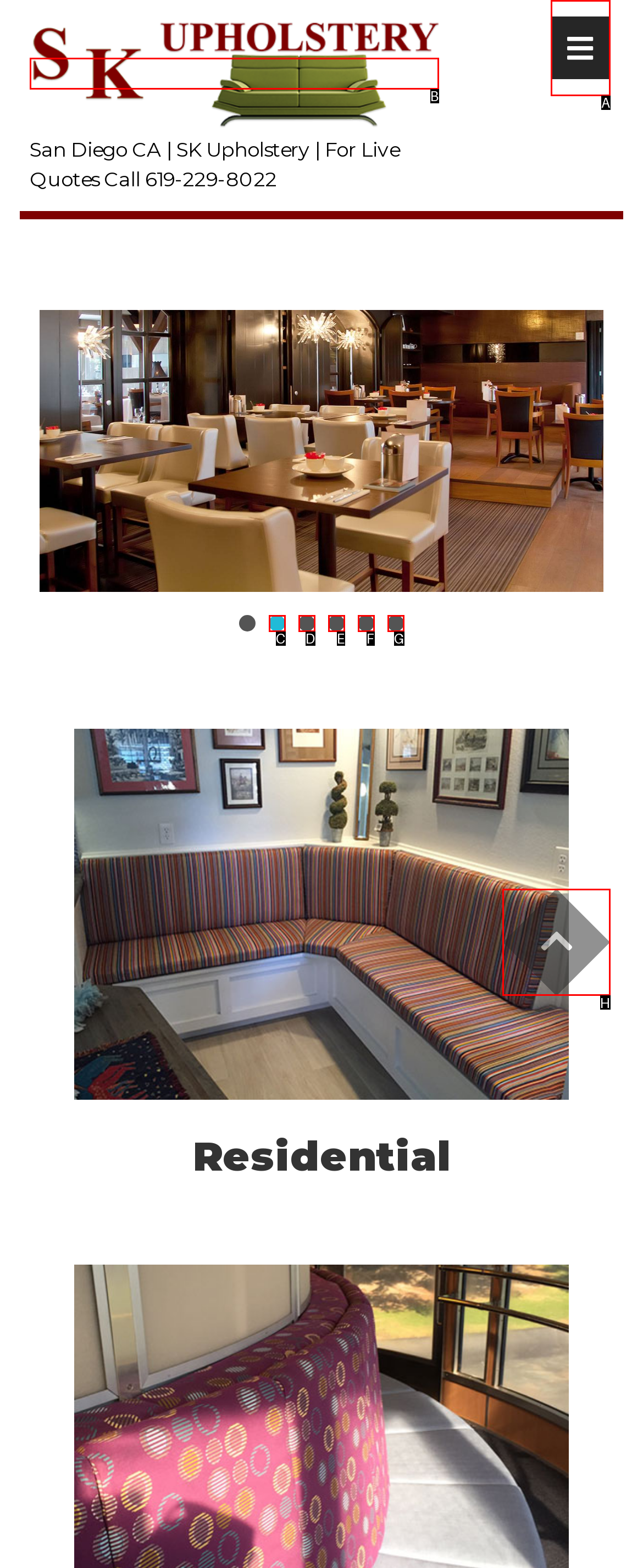Identify the correct option to click in order to accomplish the task: Click on Hair Removal Provide your answer with the letter of the selected choice.

None